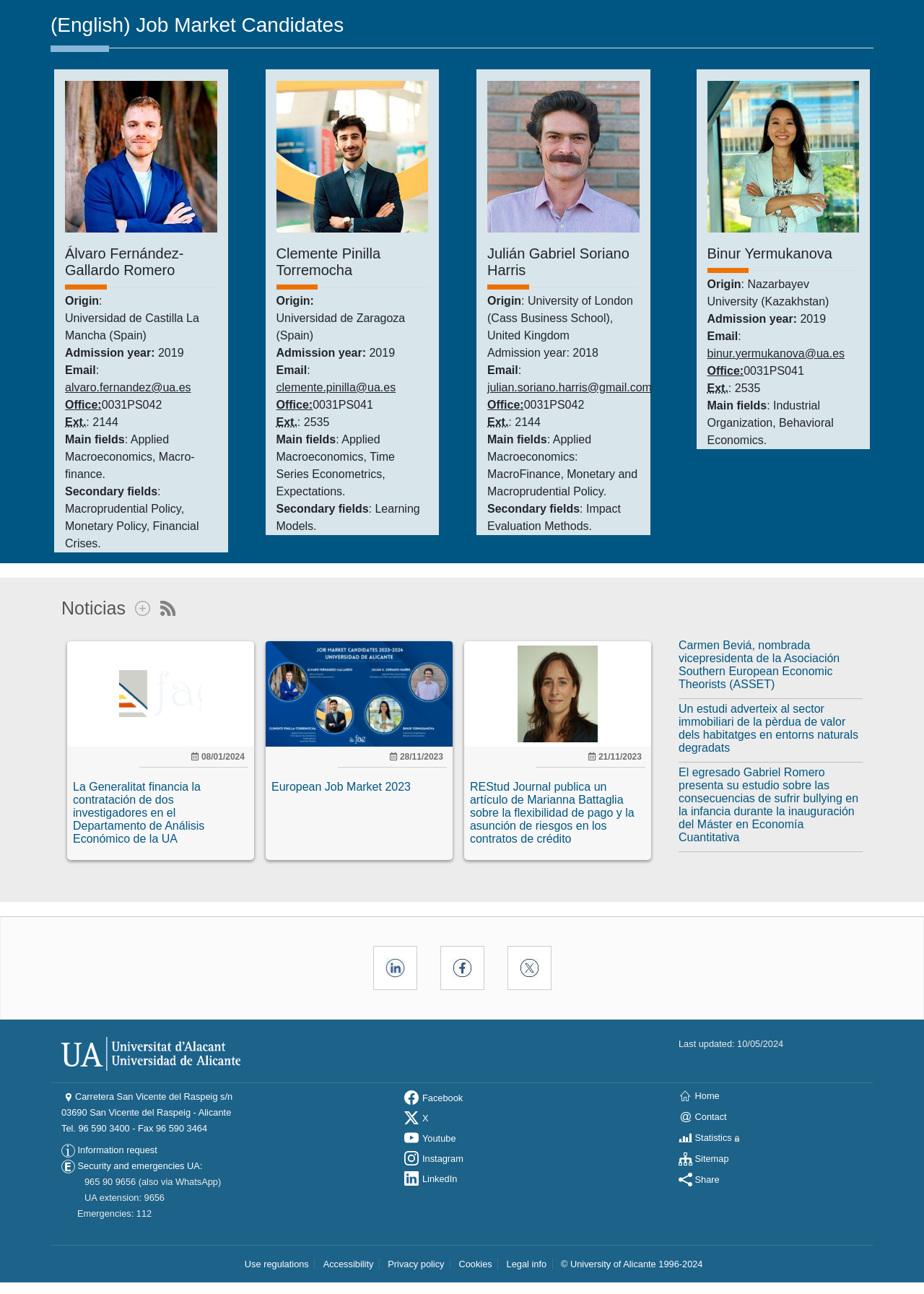Predict the bounding box coordinates of the area that should be clicked to accomplish the following instruction: "Click the English Edition link". The bounding box coordinates should consist of four float numbers between 0 and 1, i.e., [left, top, right, bottom].

None